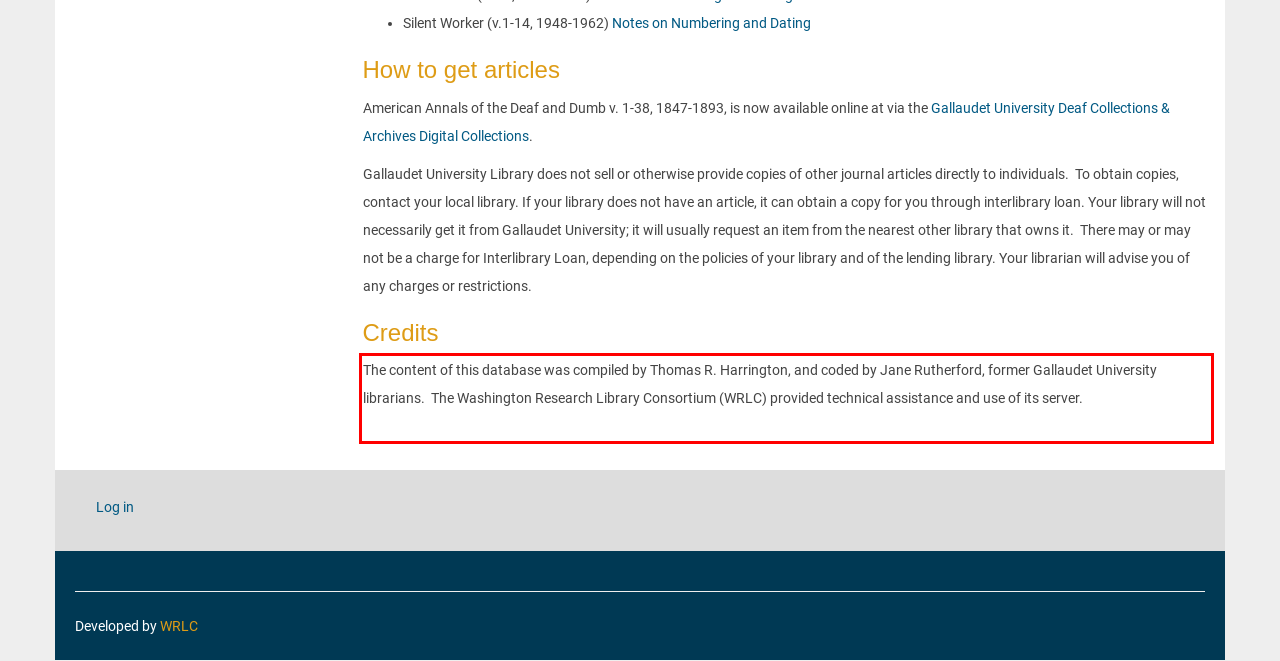Observe the screenshot of the webpage, locate the red bounding box, and extract the text content within it.

The content of this database was compiled by Thomas R. Harrington, and coded by Jane Rutherford, former Gallaudet University librarians. The Washington Research Library Consortium (WRLC) provided technical assistance and use of its server.